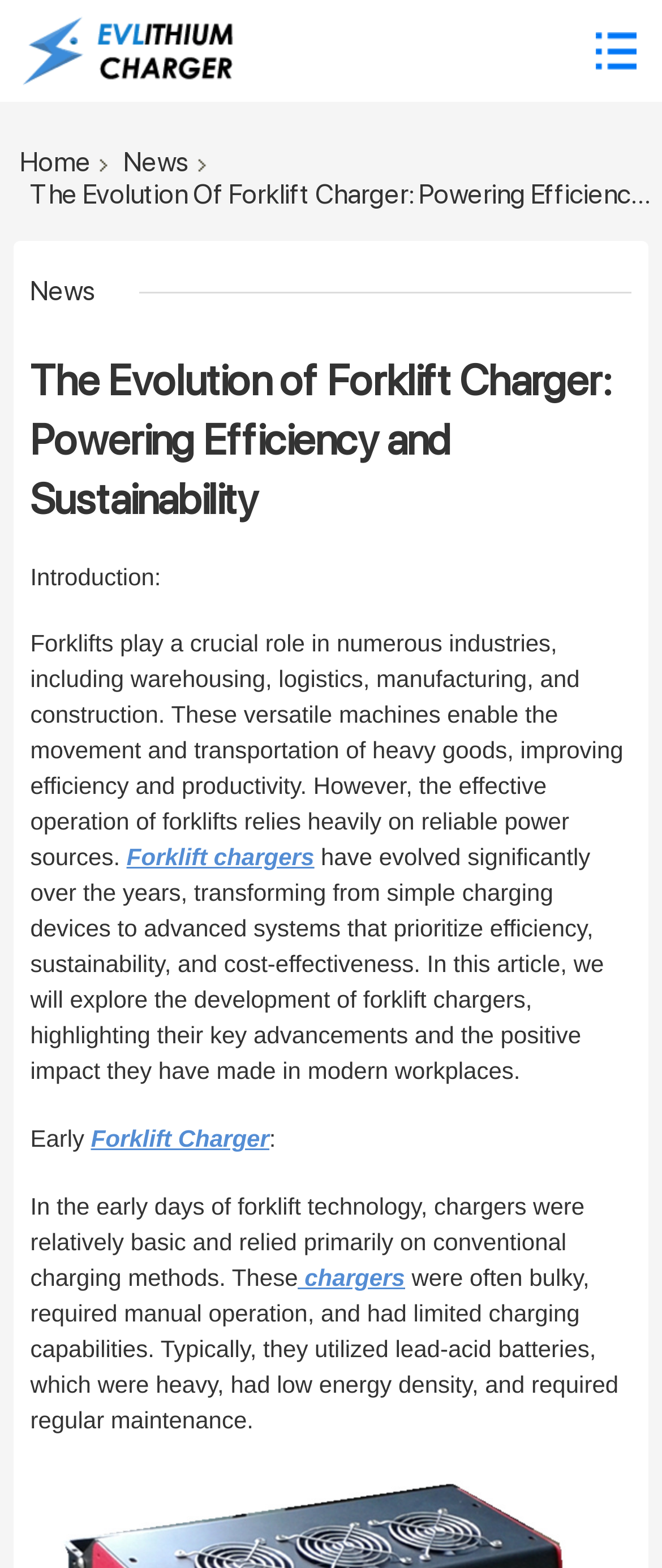Please find the bounding box coordinates (top-left x, top-left y, bottom-right x, bottom-right y) in the screenshot for the UI element described as follows: chargers

[0.45, 0.807, 0.612, 0.823]